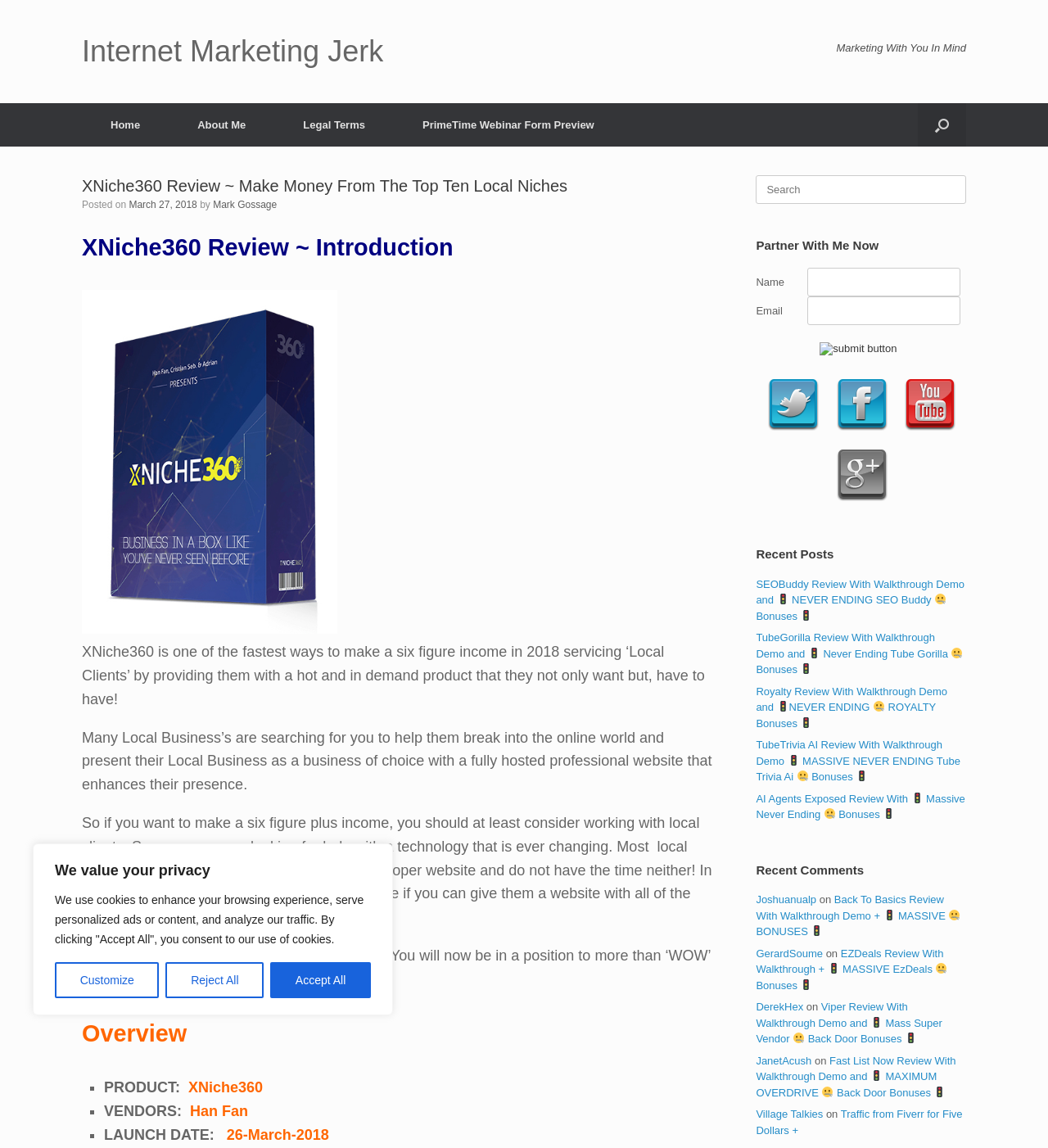Please locate the bounding box coordinates for the element that should be clicked to achieve the following instruction: "Partner with me now". Ensure the coordinates are given as four float numbers between 0 and 1, i.e., [left, top, right, bottom].

[0.721, 0.206, 0.922, 0.222]